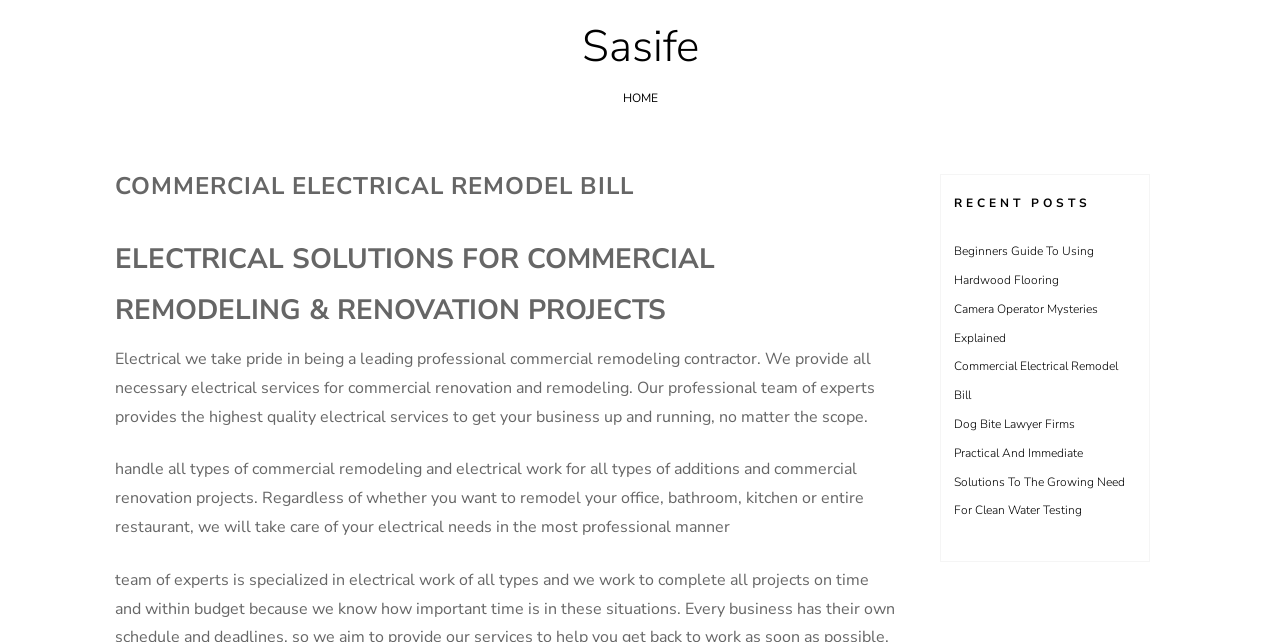Find the bounding box coordinates for the HTML element described as: "Skip to content". The coordinates should consist of four float values between 0 and 1, i.e., [left, top, right, bottom].

[0.5, 0.039, 0.585, 0.084]